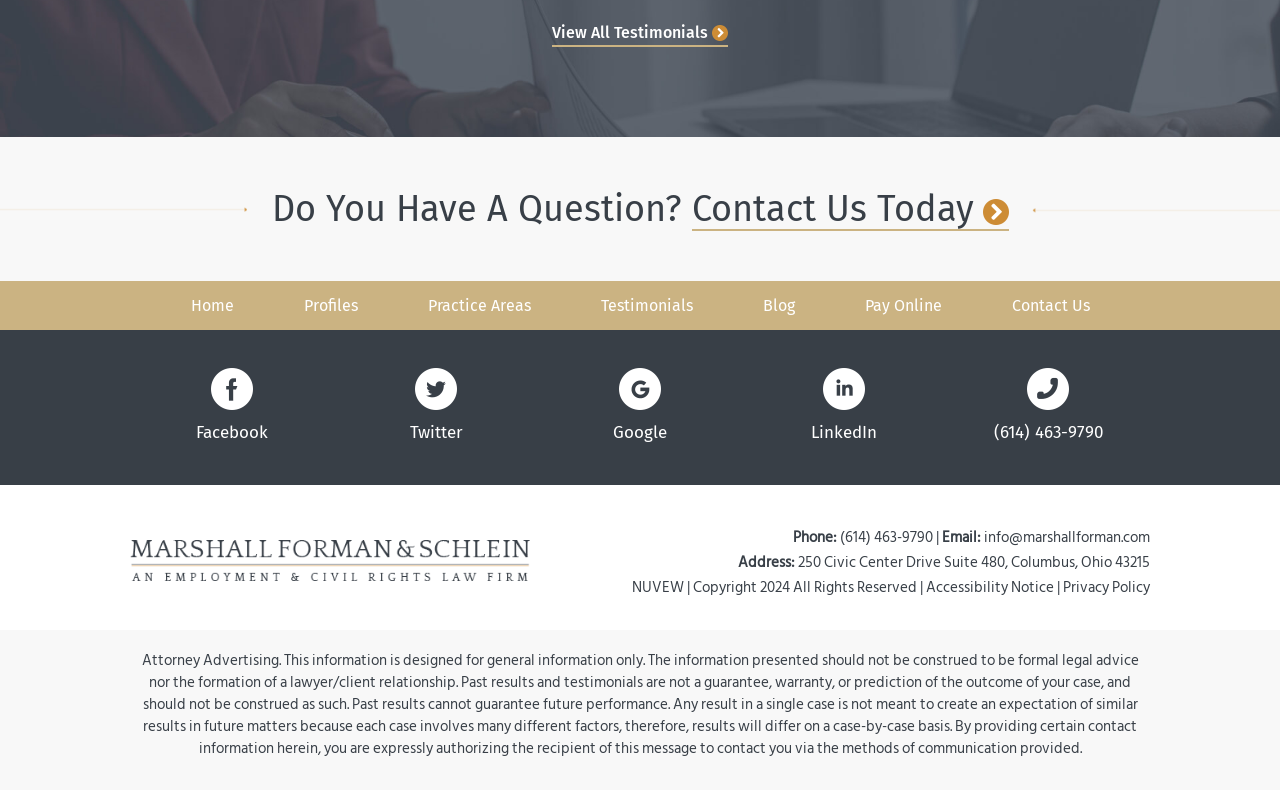Please determine the bounding box coordinates of the clickable area required to carry out the following instruction: "Visit the 'Cosy Up' page". The coordinates must be four float numbers between 0 and 1, represented as [left, top, right, bottom].

None